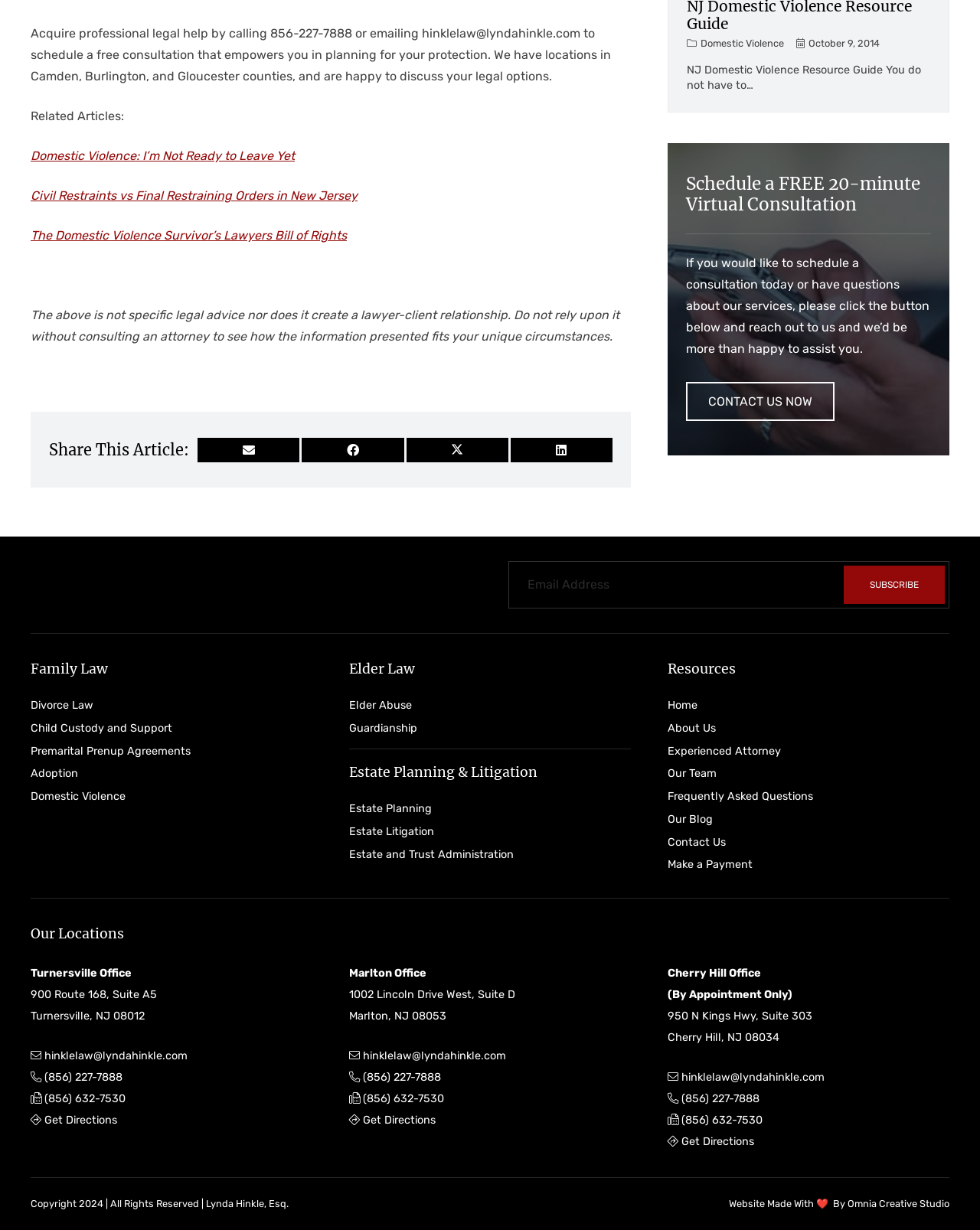What is the purpose of the 'Schedule a FREE 20-minute Virtual Consultation' button?
Using the information from the image, answer the question thoroughly.

The button is located in the middle section of the webpage, and it is likely that clicking on it will allow users to schedule a free 20-minute virtual consultation with Lynda Hinkle, Esq. or her team.